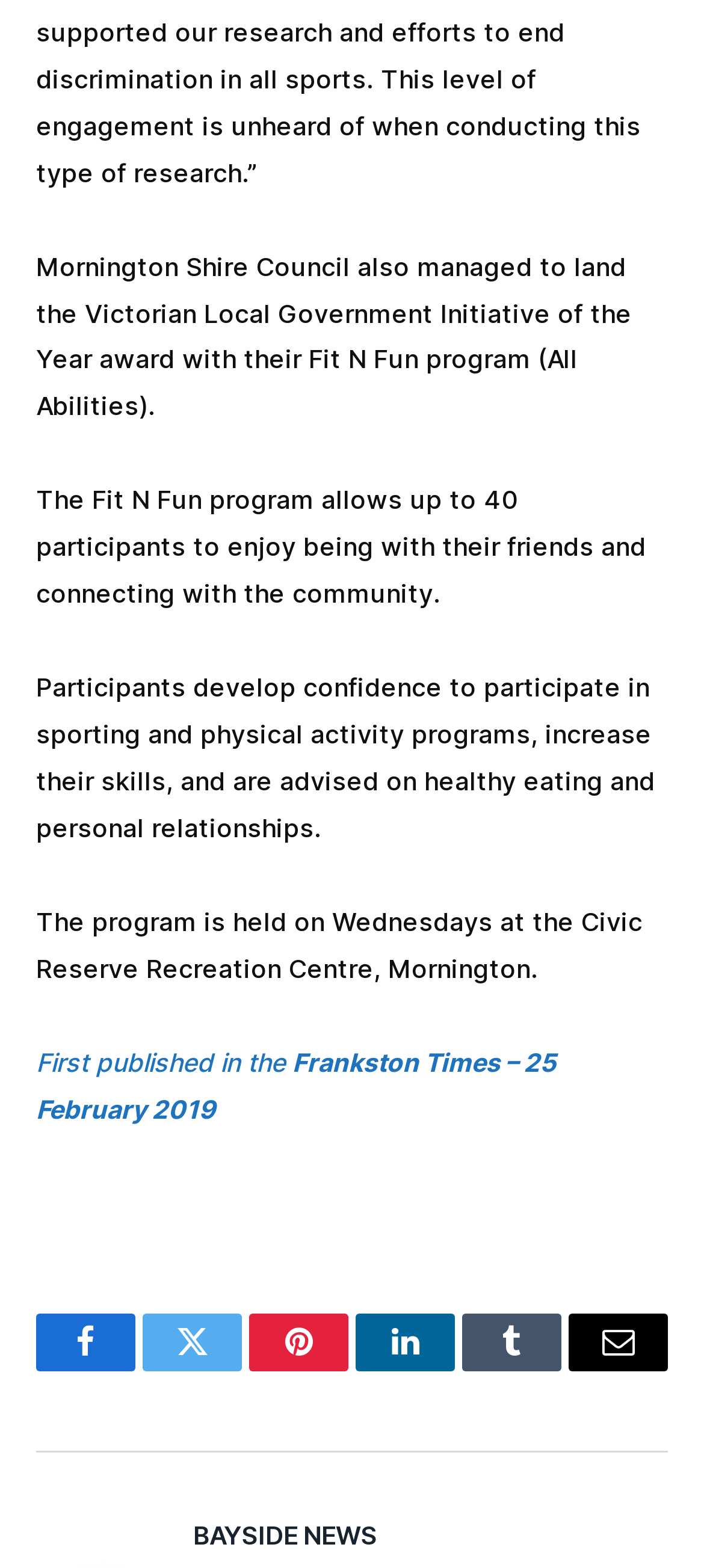Identify the bounding box coordinates of the element that should be clicked to fulfill this task: "Visit BAYSIDE NEWS". The coordinates should be provided as four float numbers between 0 and 1, i.e., [left, top, right, bottom].

[0.274, 0.967, 0.536, 0.991]